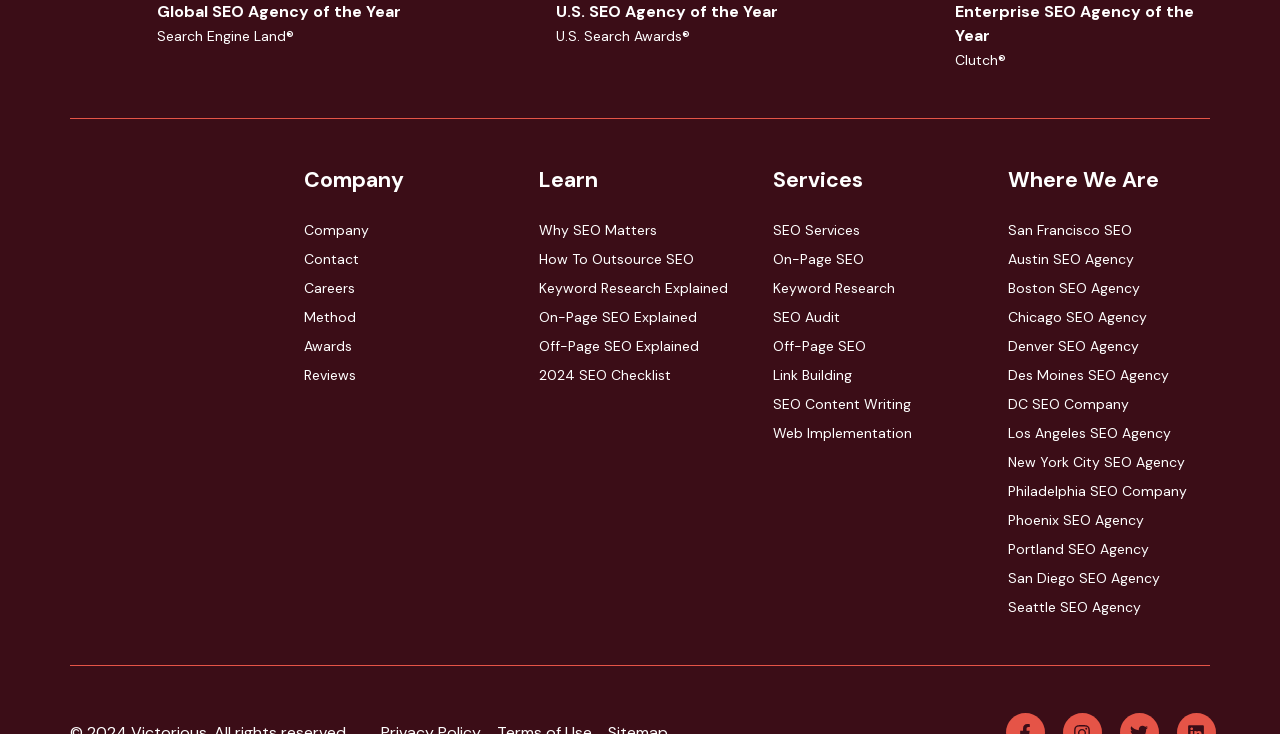Give a one-word or short phrase answer to the question: 
What is the company's expertise in?

SEO